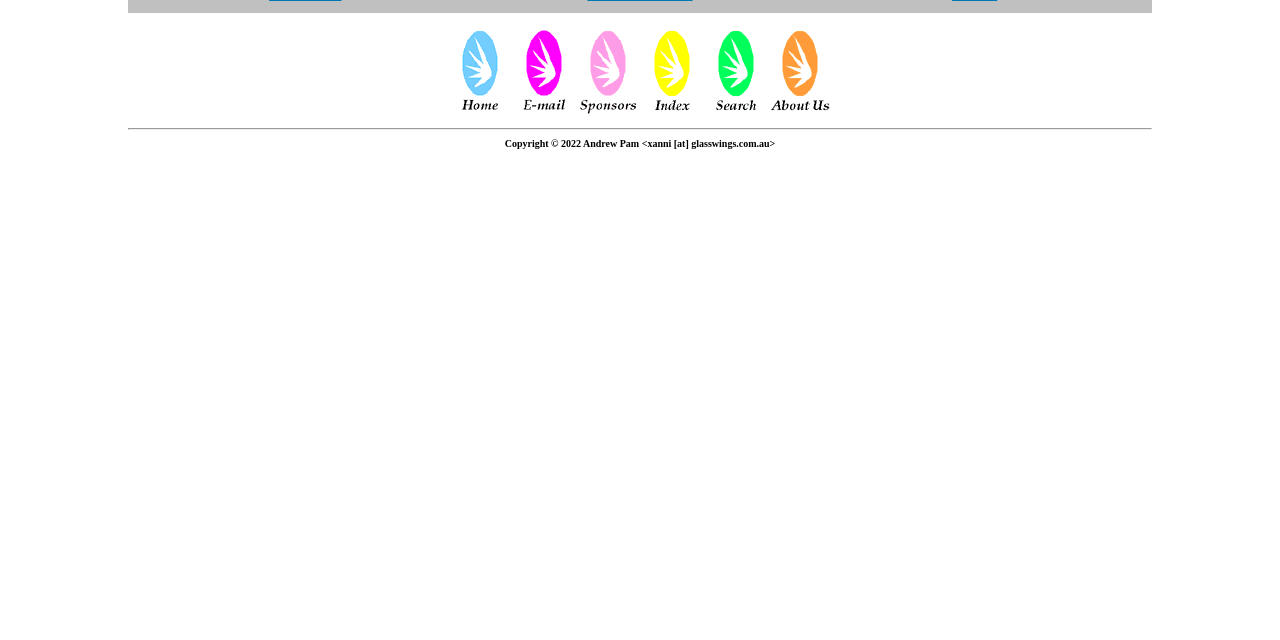Extract the bounding box coordinates of the UI element described by: "alt="E-Mail"". The coordinates should include four float numbers ranging from 0 to 1, e.g., [left, top, right, bottom].

[0.402, 0.159, 0.448, 0.186]